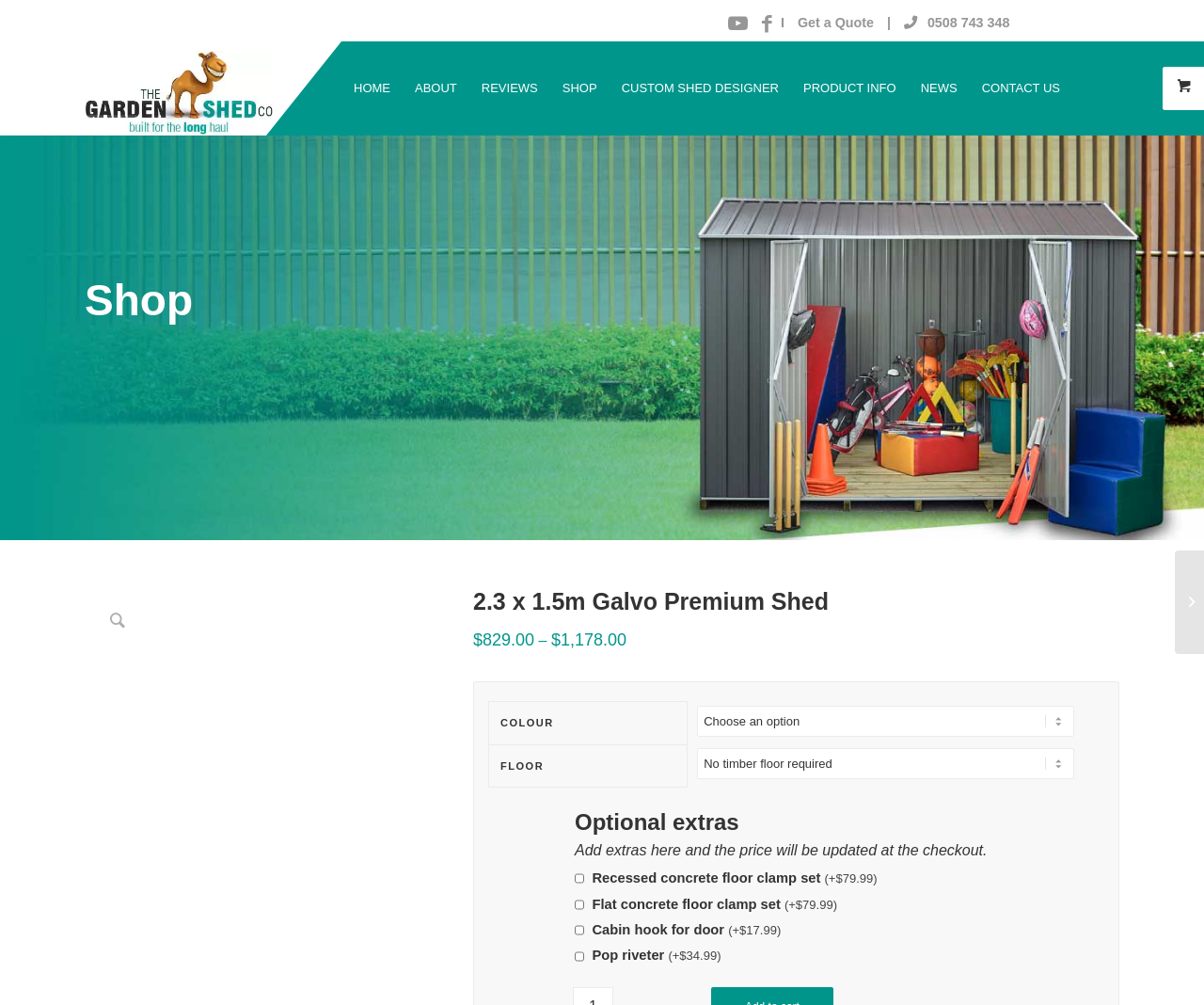Give a detailed overview of the webpage's appearance and contents.

This webpage is about a garden shed company, specifically showcasing a 2.3x1.5m Galvo Premium Shed. At the top, there are social media links to Youtube and Facebook, followed by a navigation menu with options like HOME, ABOUT, REVIEWS, SHOP, and more. Below the navigation menu, there is a prominent image of the Garden Shed Company's logo.

On the left side, there is a call-to-action section with a "Get a Quote" link and a phone number. Below this section, there is a "Shop" link and a featured product link, "GVO2315 karaka", accompanied by an image.

The main content area is focused on the 2.3x1.5m Galvo Premium Shed, with a heading and pricing information, including a discounted price of $829.00 and an original price of $1,178.00. There are also options to select the shed's color and floor type using dropdown menus.

Further down, there is a section for optional extras, including recessed concrete floor clamp sets, flat concrete floor clamp sets, cabin hooks for doors, and pop riveters. Each extra has a checkbox and a price listed.

At the bottom right corner, there is a link to "shelf Shelf Brackets / Shelves". Overall, the webpage is designed to showcase the garden shed product and provide customers with options to customize and purchase it.